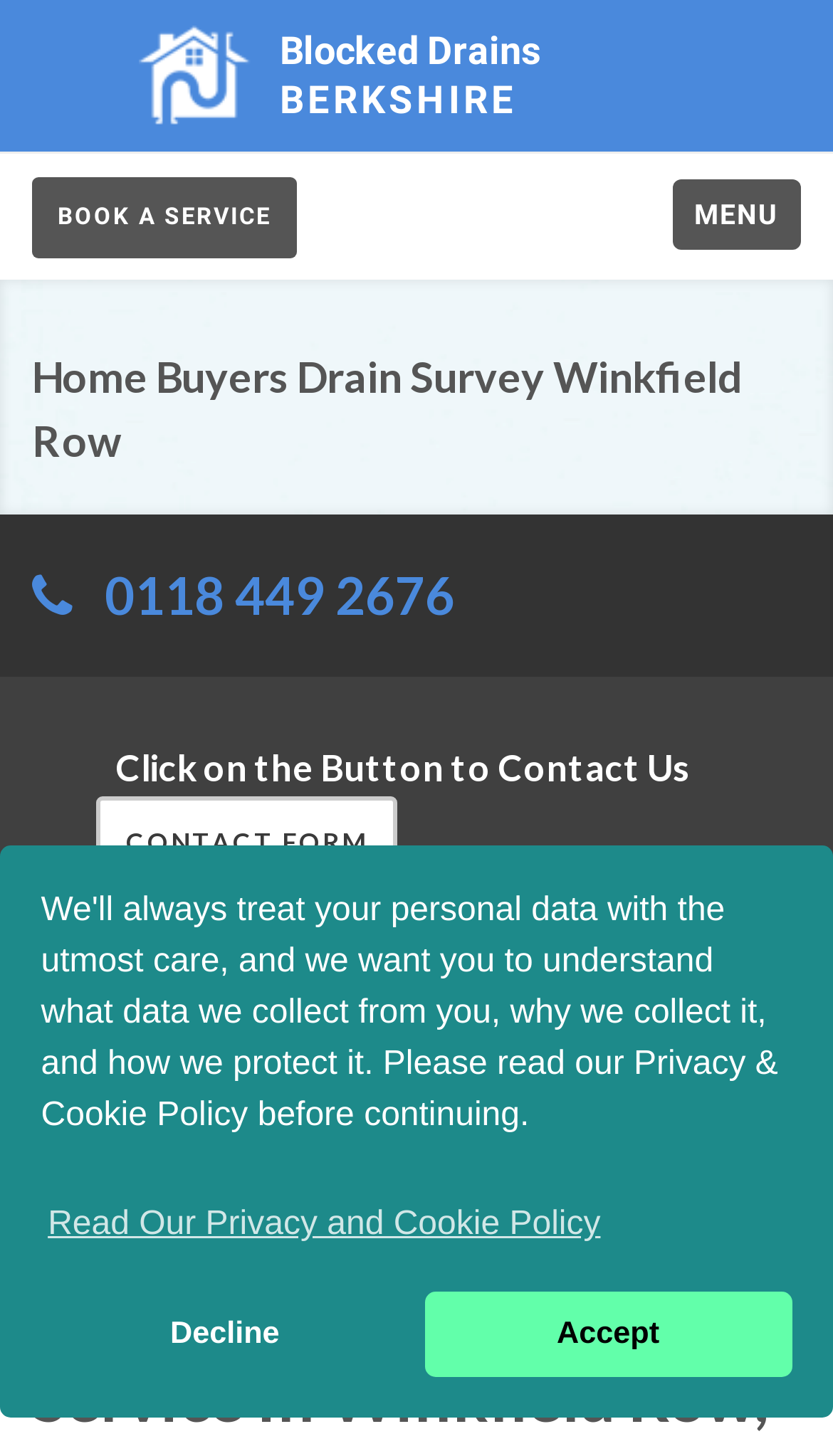Reply to the question with a single word or phrase:
What can be done on the webpage?

Book a service or contact